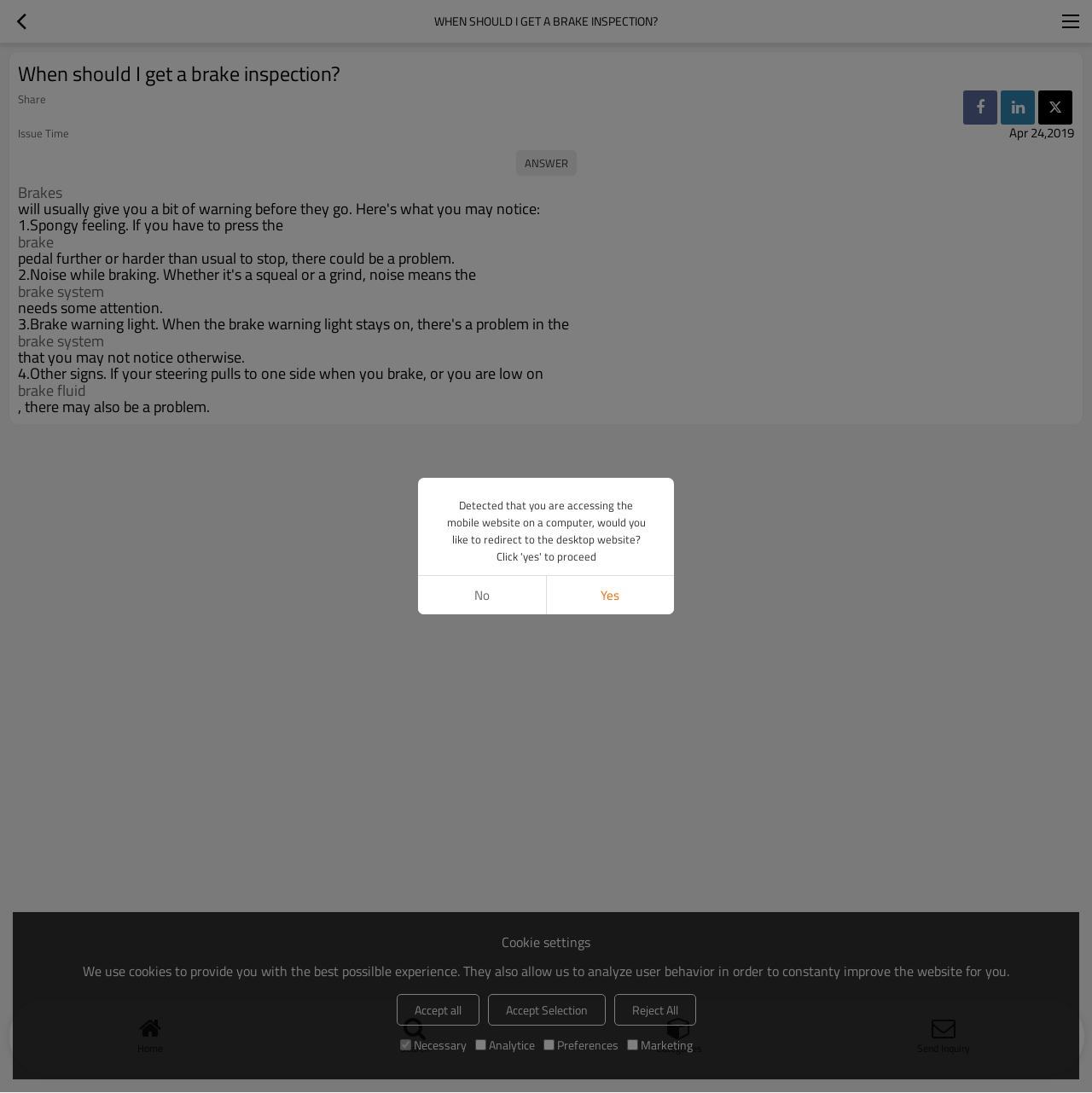What is the topic of the article?
Using the image as a reference, give an elaborate response to the question.

The topic of the article can be determined by looking at the heading 'When should I get a brake inspection?' which is a prominent element on the webpage, indicating that the article is about brake inspection.